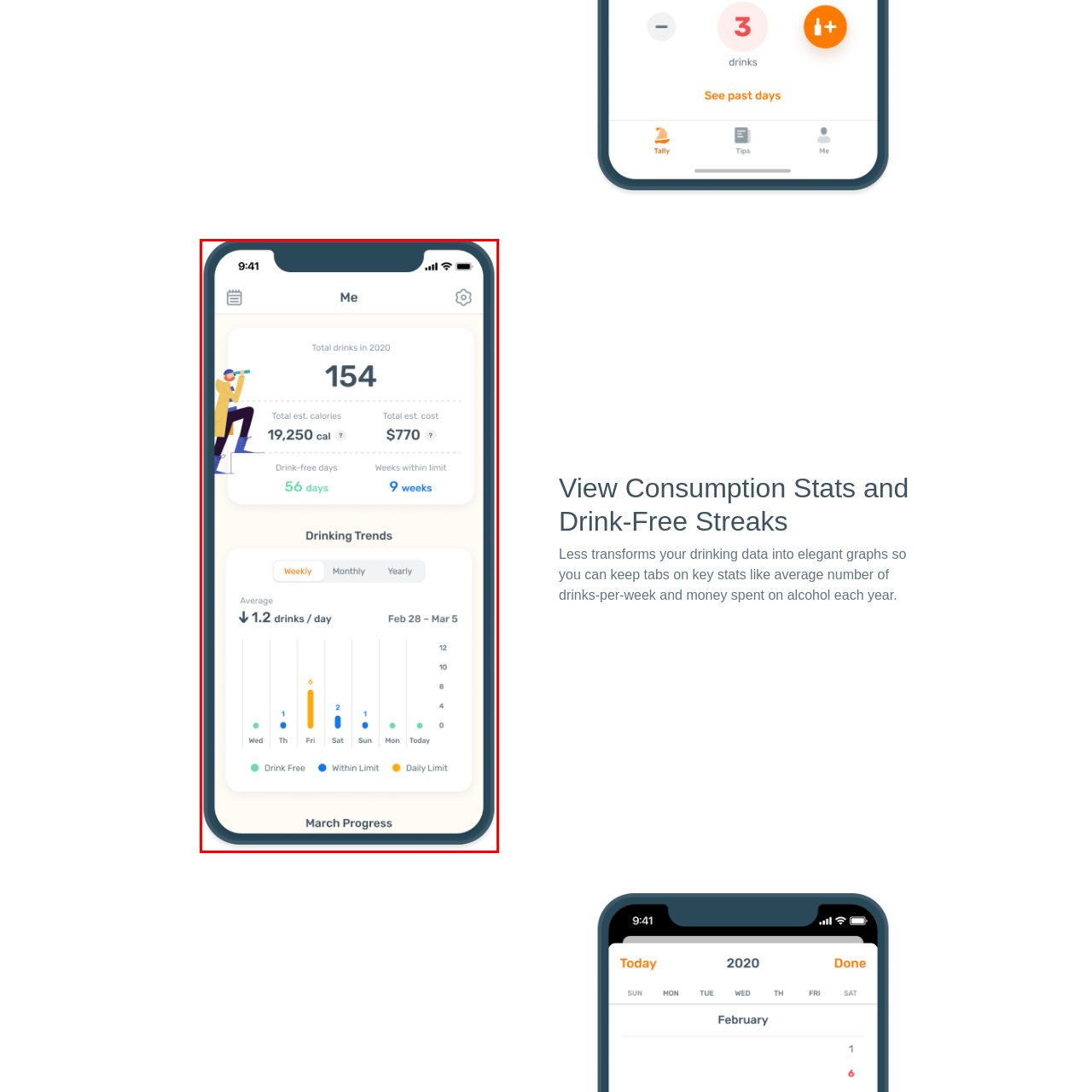Create a detailed narrative describing the image bounded by the red box.

This image presents a visually engaging overview of personal drinking statistics and trends, showcasing a user's data for the year 2020. At the top, the total drinks consumed is prominently displayed as "154," accompanied by estimated totals for calories and costs: "19,250 cal" and "$770," respectively. Below this summary, a section highlights the user's achievement of "56 drink-free days" and their success in adhering to limits over "9 weeks."

The bottom half of the image focuses on drinking trends, featuring options to view average consumption "Weekly," "Monthly," or "Yearly." The average number of drinks per day is indicated as "1.2," with a visual representation of the week's consumption. The graph illustrates daily drinking patterns from Wednesday to Sunday, with specific data points for each day, indicating "Drink Free," "Within Limit," and "Daily Limit." This engaging layout encourages users to monitor and reflect upon their drinking habits, aimed at promoting healthier choices.